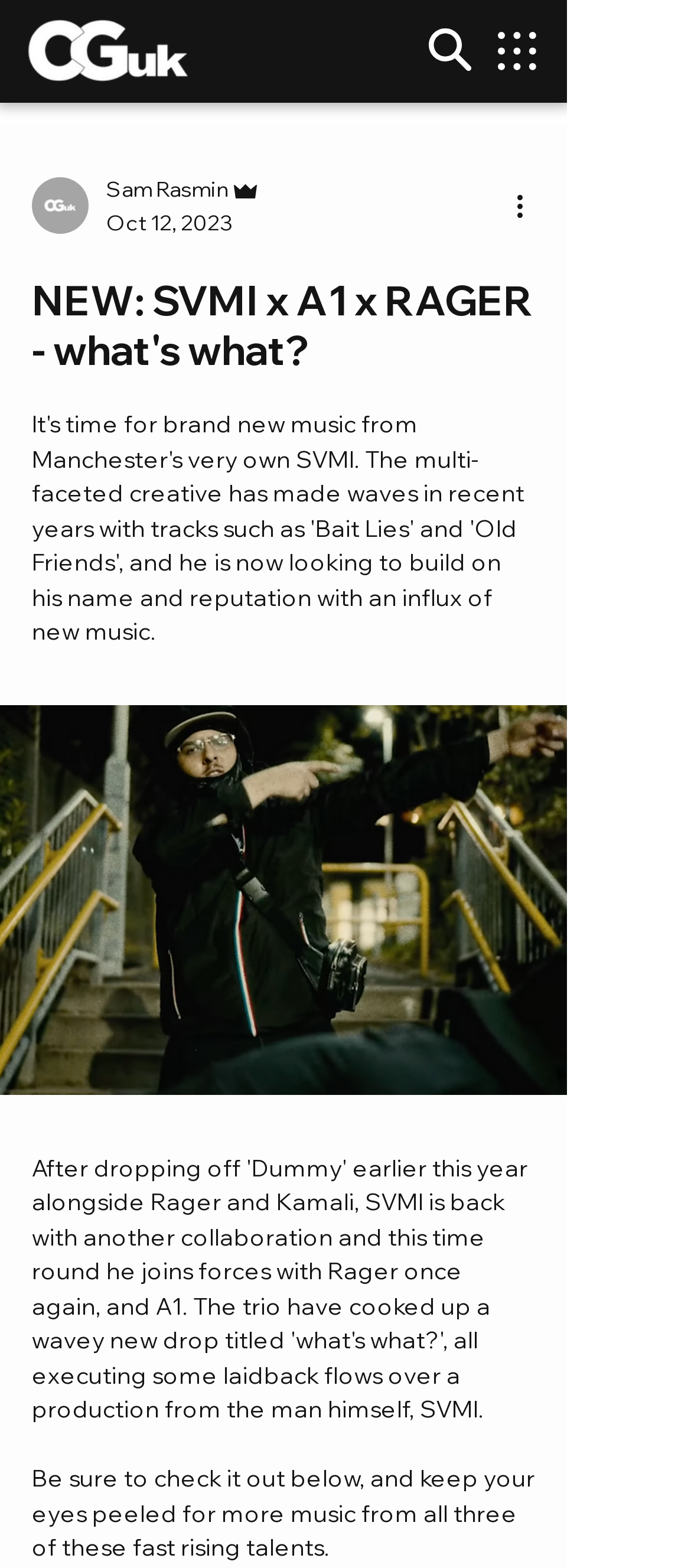Create an elaborate caption that covers all aspects of the webpage.

The webpage appears to be a music-related article or blog post. At the top left, there is a logo image of "CGuk" with a white background. Next to it, on the right, is a button to open the navigation menu. 

Below the logo, there is a section with a writer's picture, their name "Sam Rasmin", and their role "Admin" indicated by a small icon. The date "Oct 12, 2023" is also displayed in this section. 

To the right of this section, there is a button labeled "More actions" with a small icon. 

The main content of the webpage is headed by a title "NEW: SVMI x A1 x RAGER - what's what?" which spans almost the entire width of the page. 

Below the title, there is a large button featuring the text "SVMI" with an image, which likely links to the artist's page or music. 

The article or post itself appears to be a short paragraph, encouraging readers to check out the new music and keep an eye out for more from the featured artists. The text is positioned at the bottom of the page.